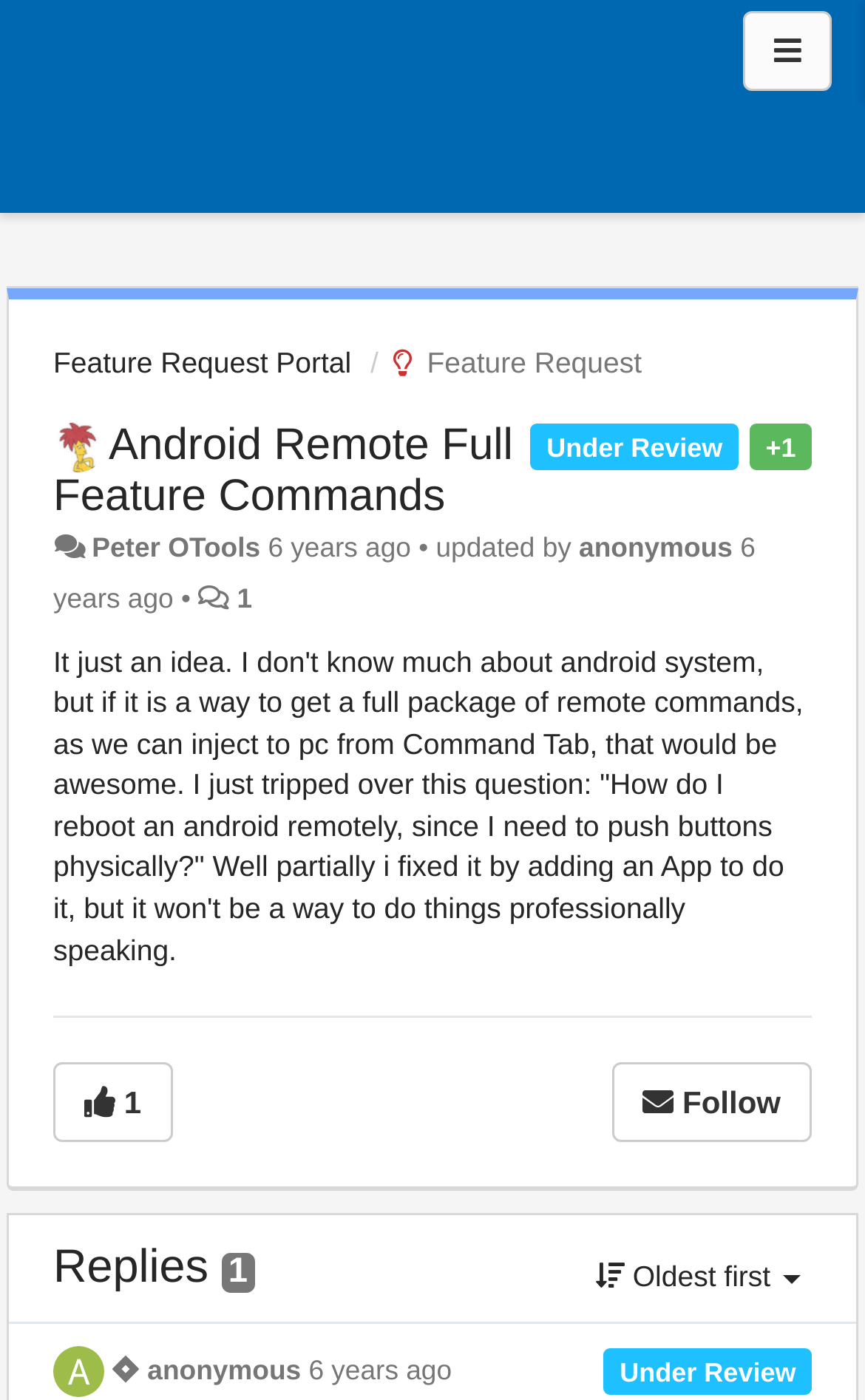Please specify the bounding box coordinates of the region to click in order to perform the following instruction: "View the Android Remote Full Feature Commands link".

[0.062, 0.3, 0.593, 0.372]